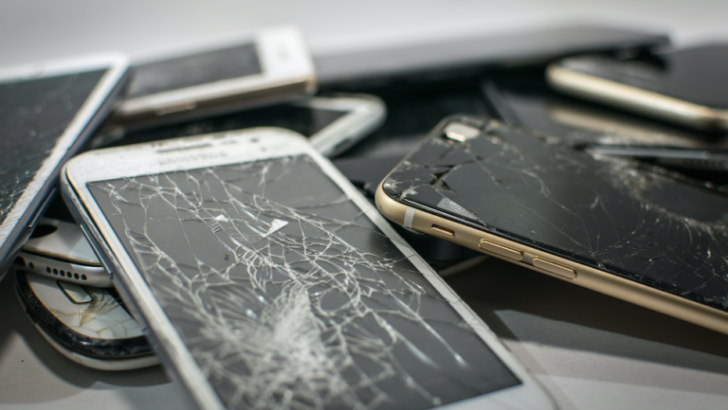Analyze the image and describe all key details you can observe.

The image illustrates a collection of damaged smartphones, showcasing multiple devices piled together with shattered screens. The prominent features include cracks and severe scratches across the displays, signaling the need for repair services. This visual representation emphasizes the theme of phone repair, aligning with the provided context of the website "Forlessfones," where various repair services are offered. The image is effectively used to attract customers who may require help fixing their broken devices, particularly highlighting the common issue of cracked screens.